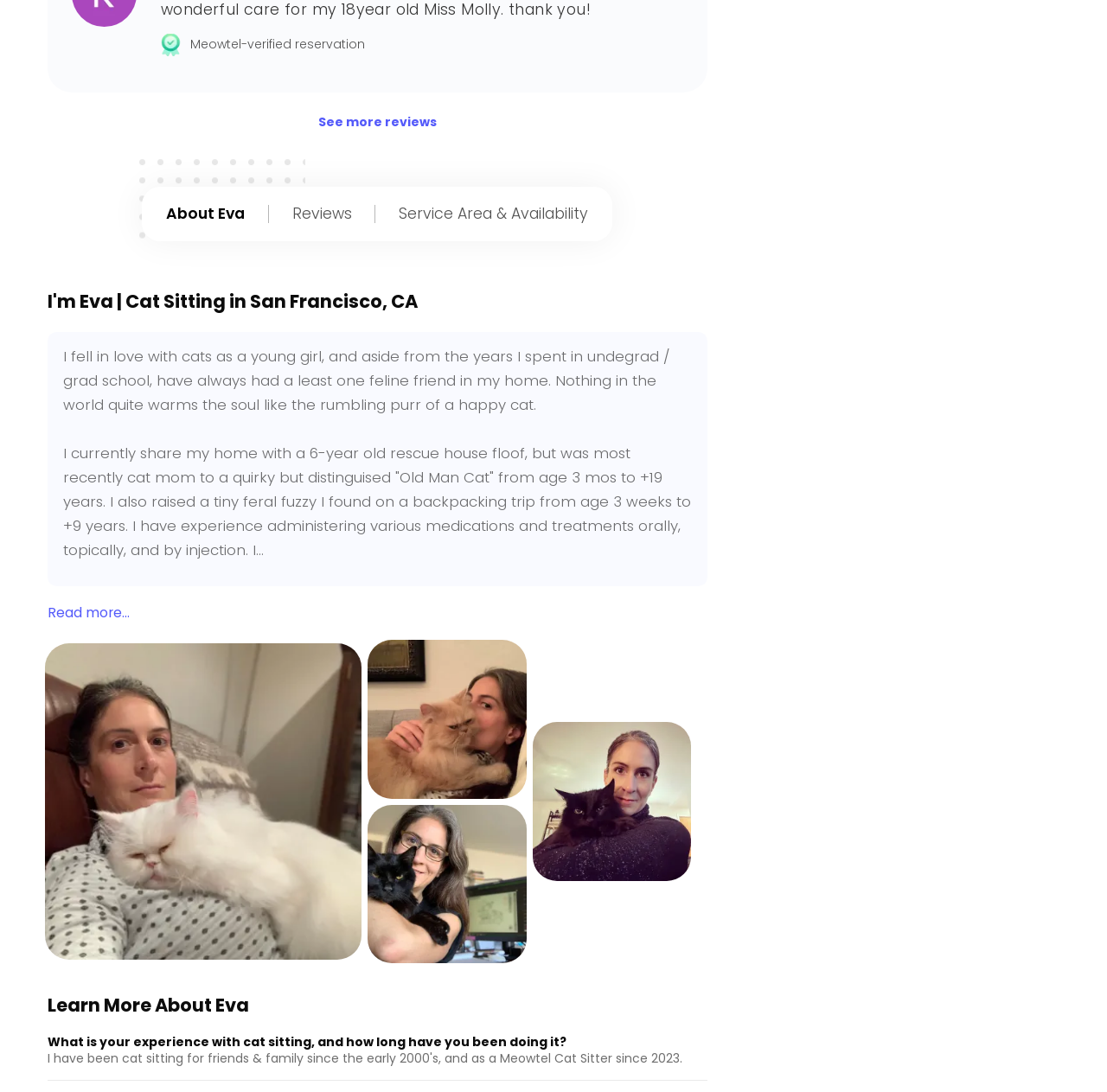Using the provided description See more reviews, find the bounding box coordinates for the UI element. Provide the coordinates in (top-left x, top-left y, bottom-right x, bottom-right y) format, ensuring all values are between 0 and 1.

[0.287, 0.104, 0.394, 0.12]